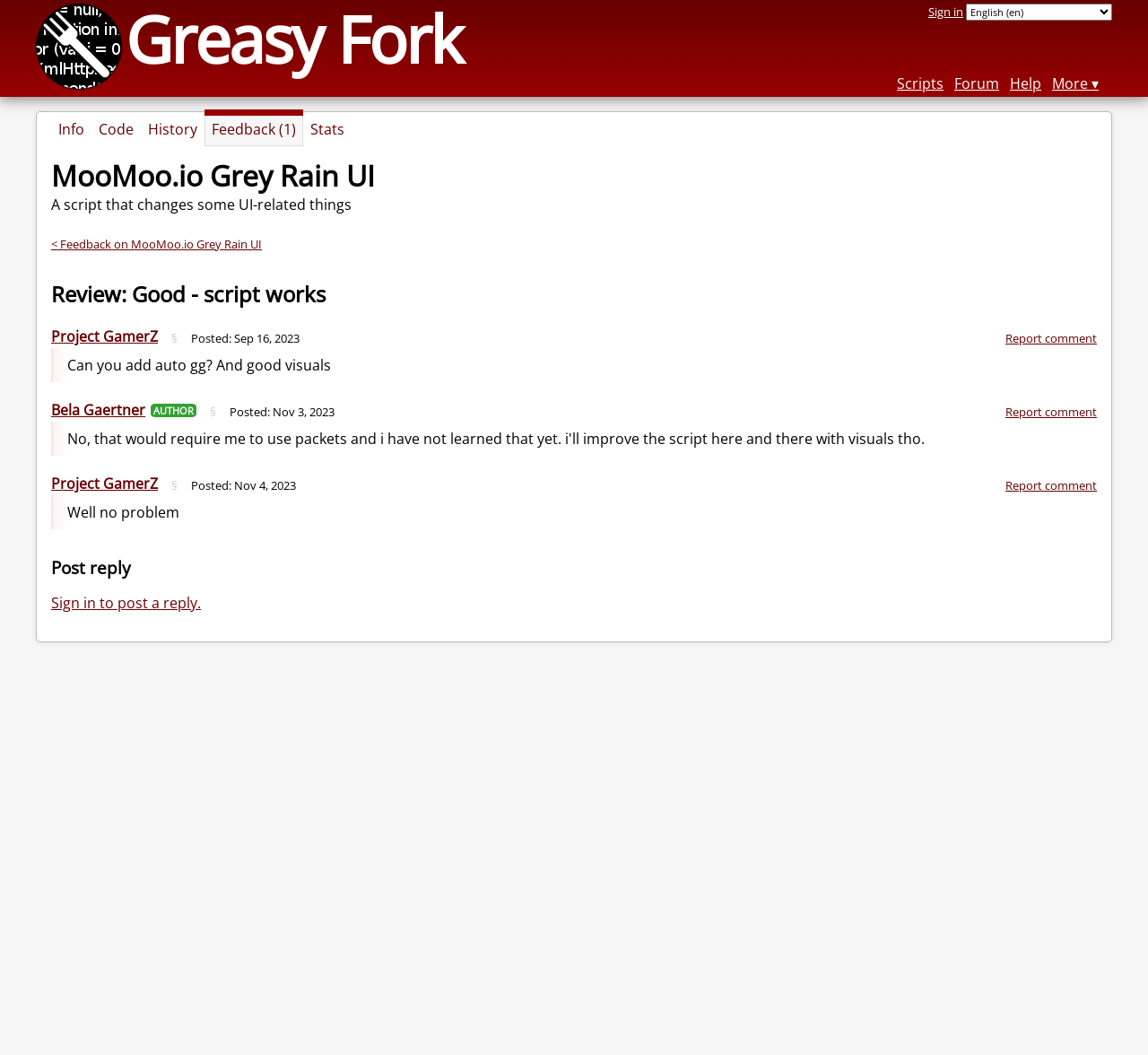Using the provided description: "Info", find the bounding box coordinates of the corresponding UI element. The output should be four float numbers between 0 and 1, in the format [left, top, right, bottom].

[0.045, 0.106, 0.08, 0.138]